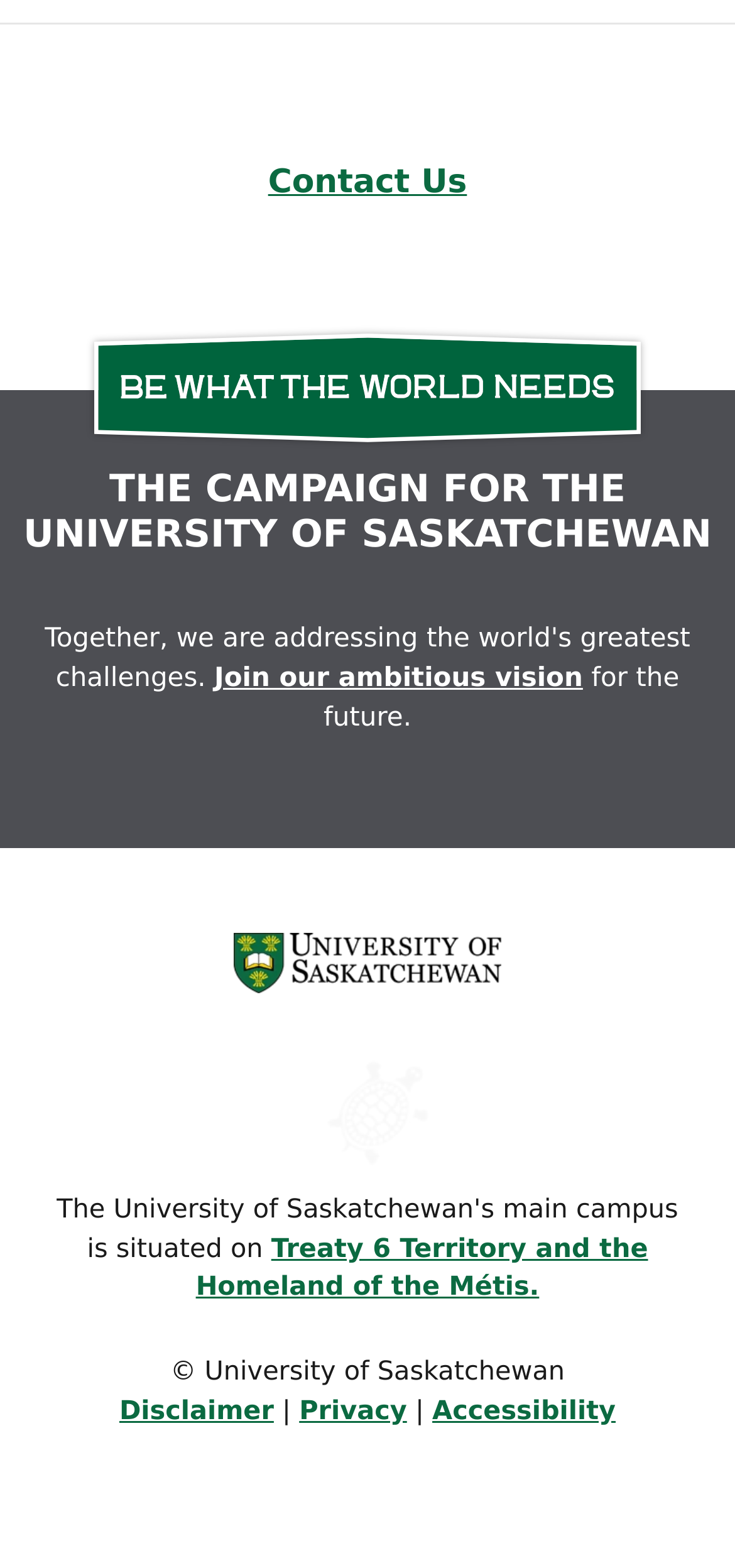What is the name of the university?
Based on the visual information, provide a detailed and comprehensive answer.

I found the answer by looking at the link element with the text 'University of Saskatchewan' and an image with the same name, which suggests that it is the name of the university.